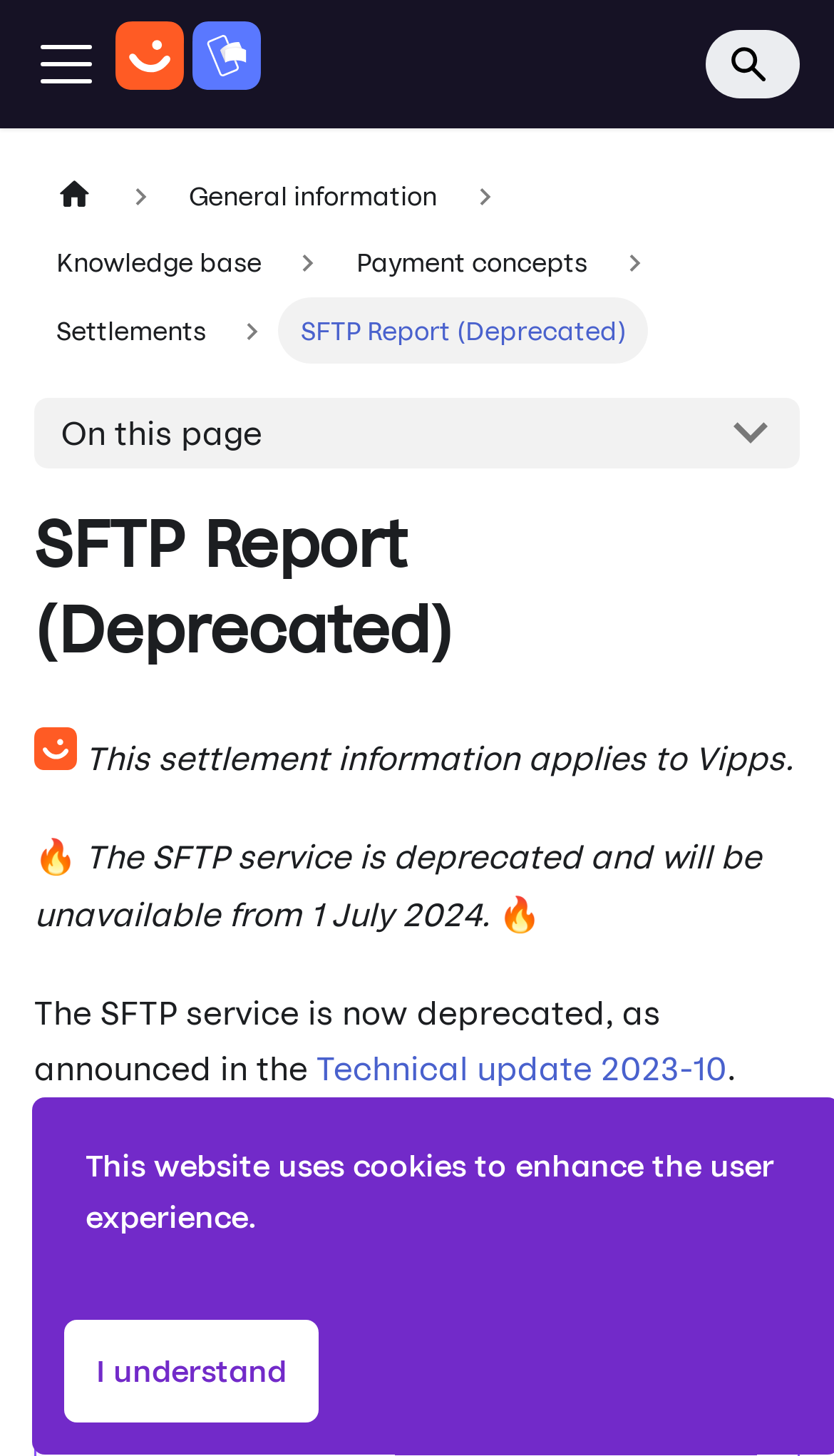What is the logo on the top left corner?
From the screenshot, supply a one-word or short-phrase answer.

Vipps logo